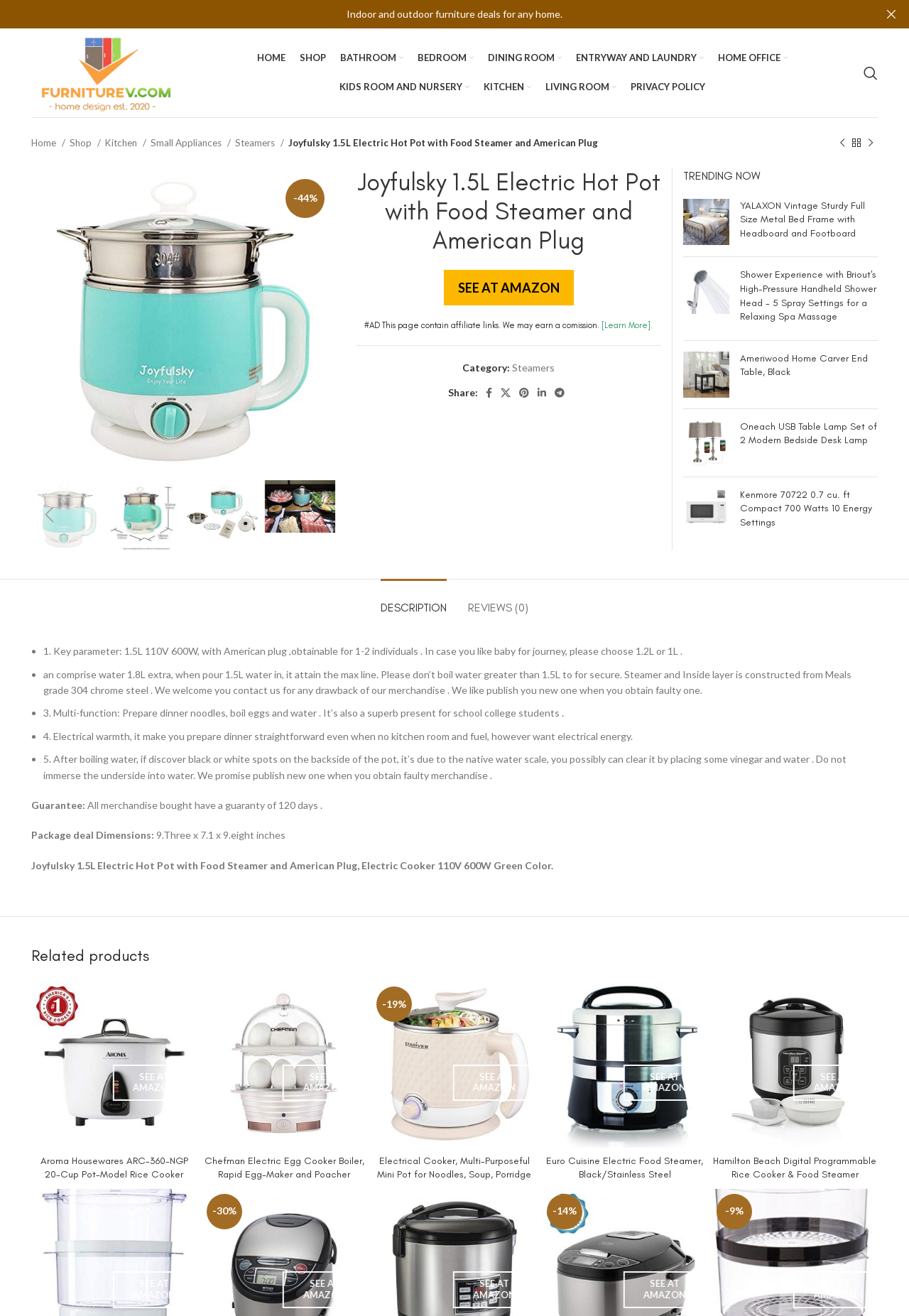Predict the bounding box of the UI element that fits this description: "parent_node: SEE AT AMAZON".

[0.596, 0.746, 0.778, 0.872]